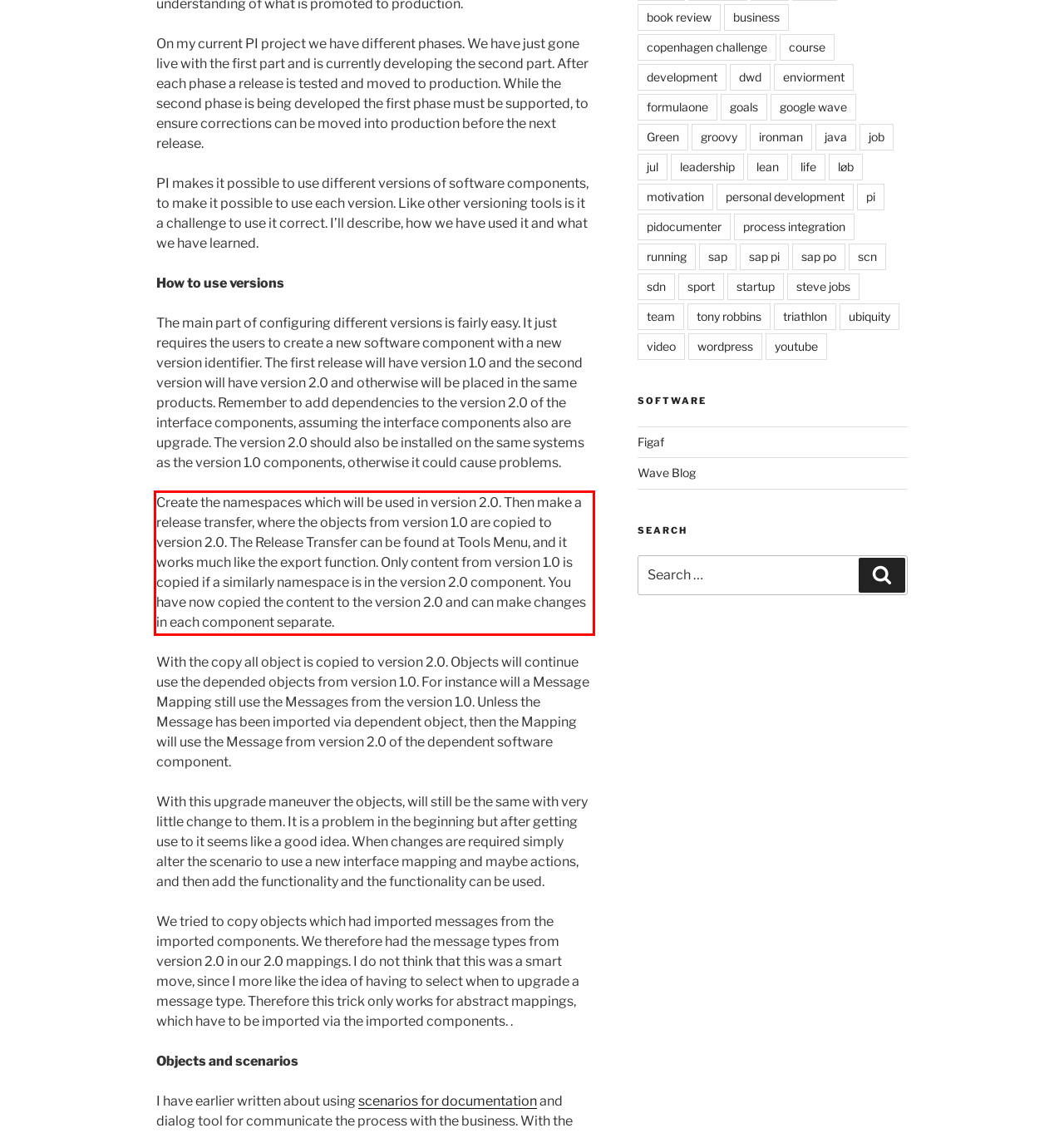Identify and transcribe the text content enclosed by the red bounding box in the given screenshot.

Create the namespaces which will be used in version 2.0. Then make a release transfer, where the objects from version 1.0 are copied to version 2.0. The Release Transfer can be found at Tools Menu, and it works much like the export function. Only content from version 1.0 is copied if a similarly namespace is in the version 2.0 component. You have now copied the content to the version 2.0 and can make changes in each component separate.